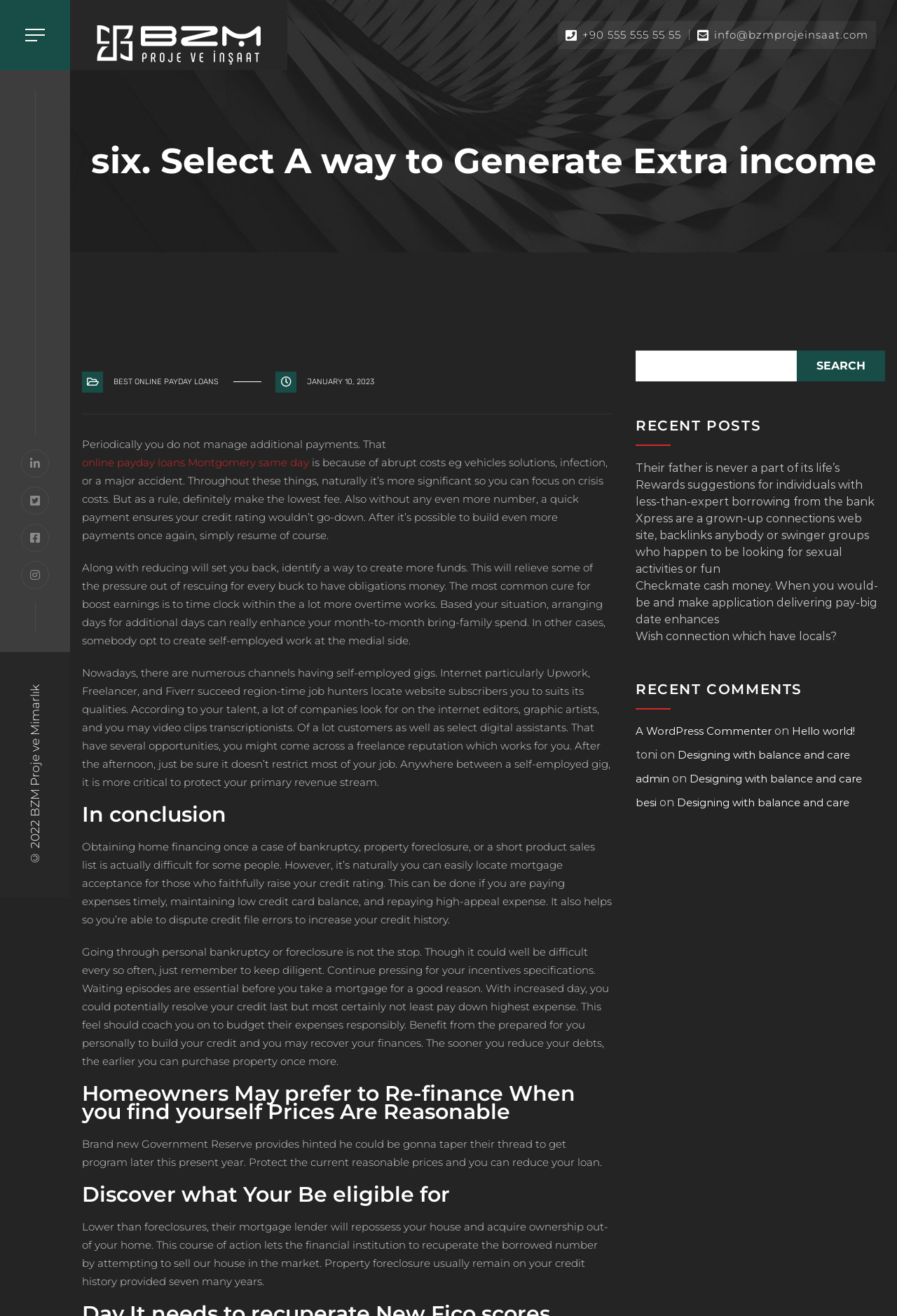Please extract the title of the webpage.

six. Select A way to Generate Extra income